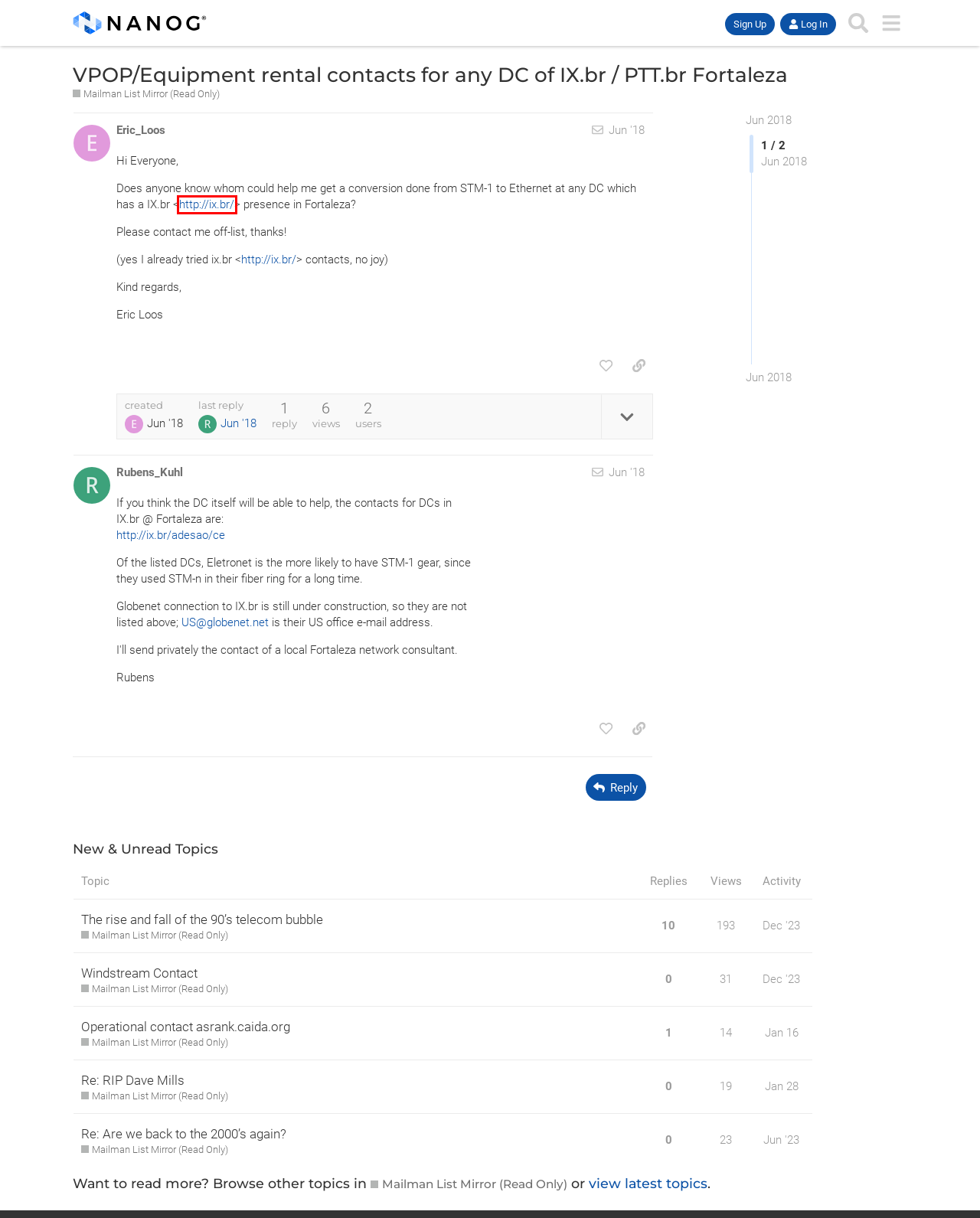You have a screenshot of a webpage with a red bounding box highlighting a UI element. Your task is to select the best webpage description that corresponds to the new webpage after clicking the element. Here are the descriptions:
A. IX.br
B. NANOG Bylaws
C. NANOG FAQ
D. NANOG Outreach: Get Involved
E. NANOG Acronym Guide
F. Organizations in Our Community
G. Articles of Incorporation
H. Our Story

A